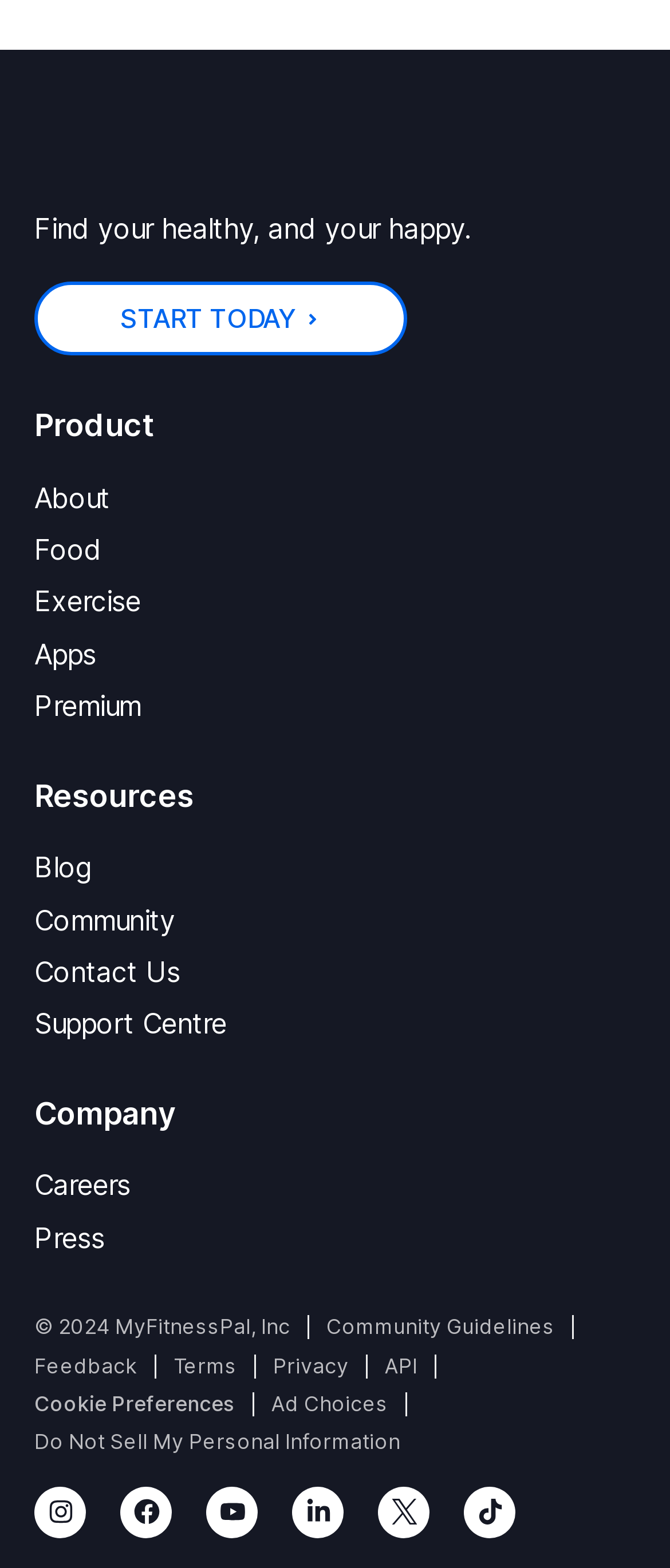What are the main categories of resources on the website?
We need a detailed and meticulous answer to the question.

The main categories of resources on the website are identified by the heading elements, which are 'Product', 'Resources', and 'Company'. These categories are located at the top of the webpage and provide a general overview of the website's content.